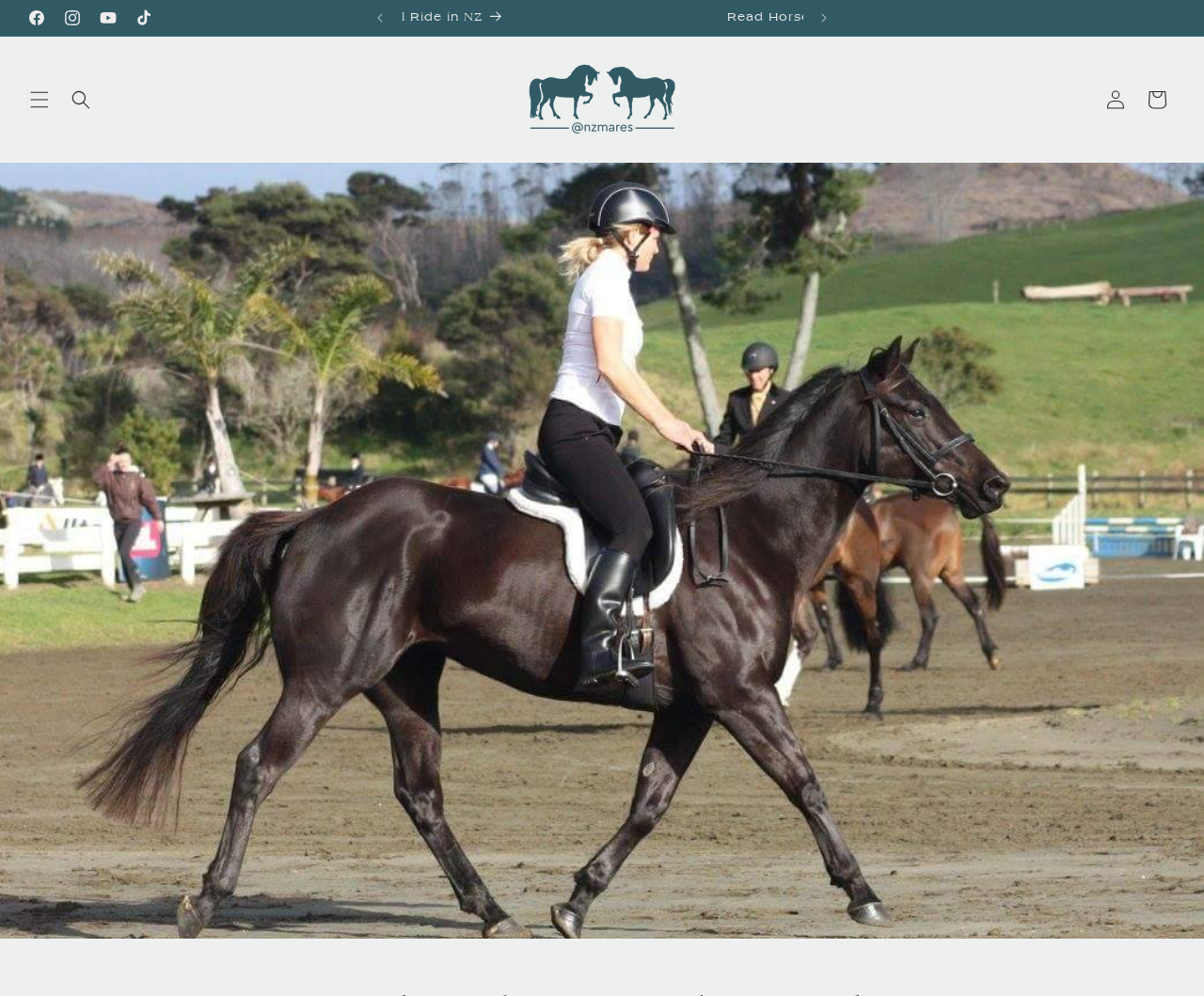Bounding box coordinates are specified in the format (top-left x, top-left y, bottom-right x, bottom-right y). All values are floating point numbers bounded between 0 and 1. Please provide the bounding box coordinate of the region this sentence describes: parent_node: Log in

[0.432, 0.056, 0.568, 0.144]